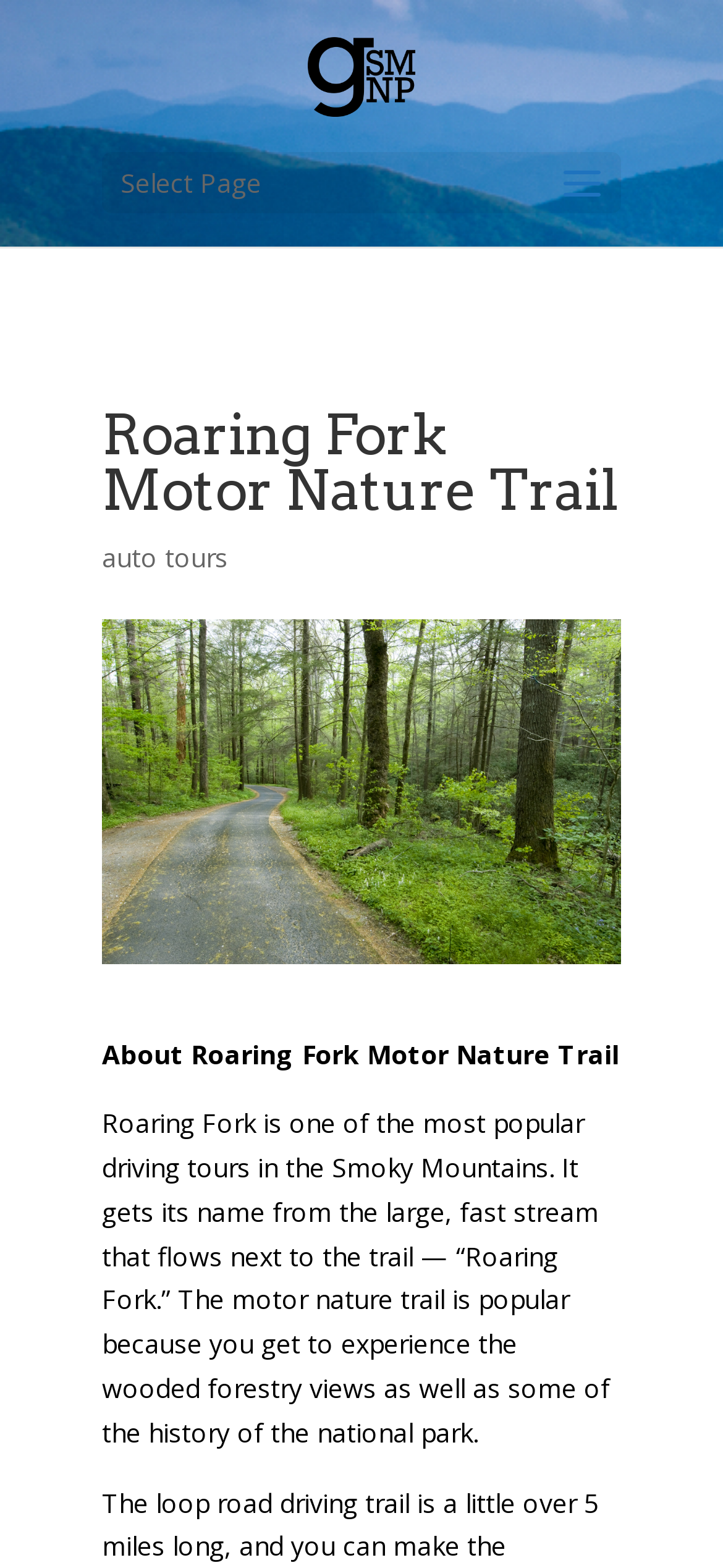What is the name of the stream next to the trail?
Could you please answer the question thoroughly and with as much detail as possible?

According to the StaticText element, 'Roaring Fork is one of the most popular driving tours in the Smoky Mountains. It gets its name from the large, fast stream that flows next to the trail — “Roaring Fork.”' Therefore, the name of the stream next to the trail is Roaring Fork.